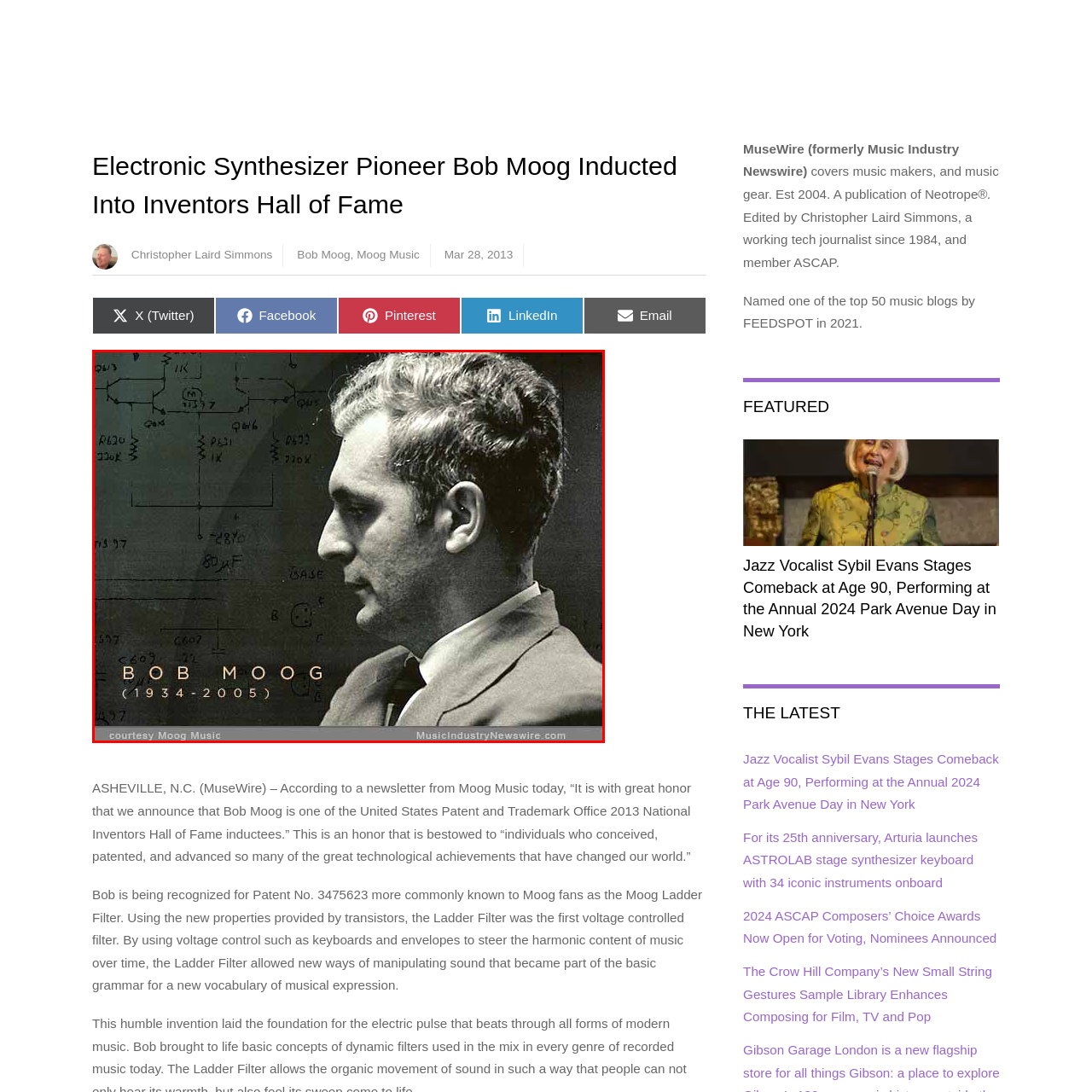Examine the image within the red border, What is the name of the filter developed by Bob Moog? 
Please provide a one-word or one-phrase answer.

Moog Ladder Filter